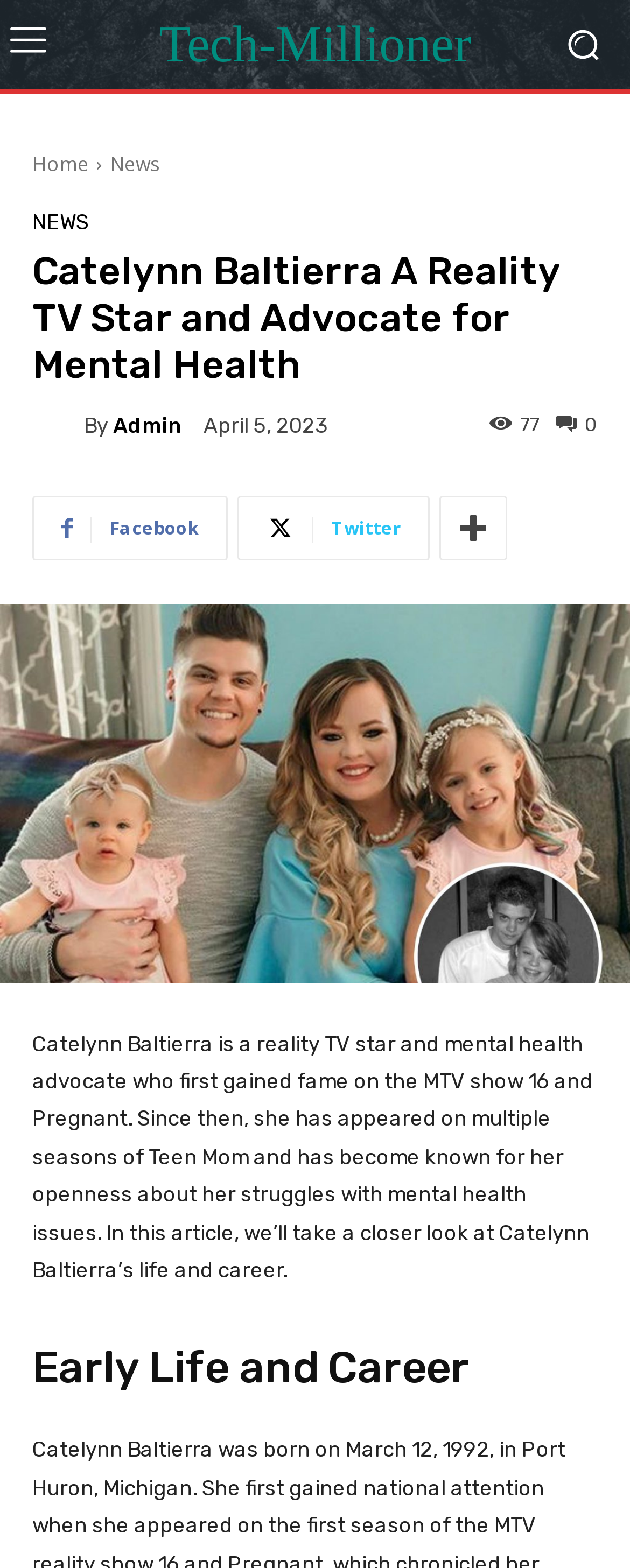What is the date of the article?
Based on the image, answer the question with as much detail as possible.

The date of the article is provided next to the 'By' text, which is 'April 5, 2023'. This information is located near the top of the webpage.